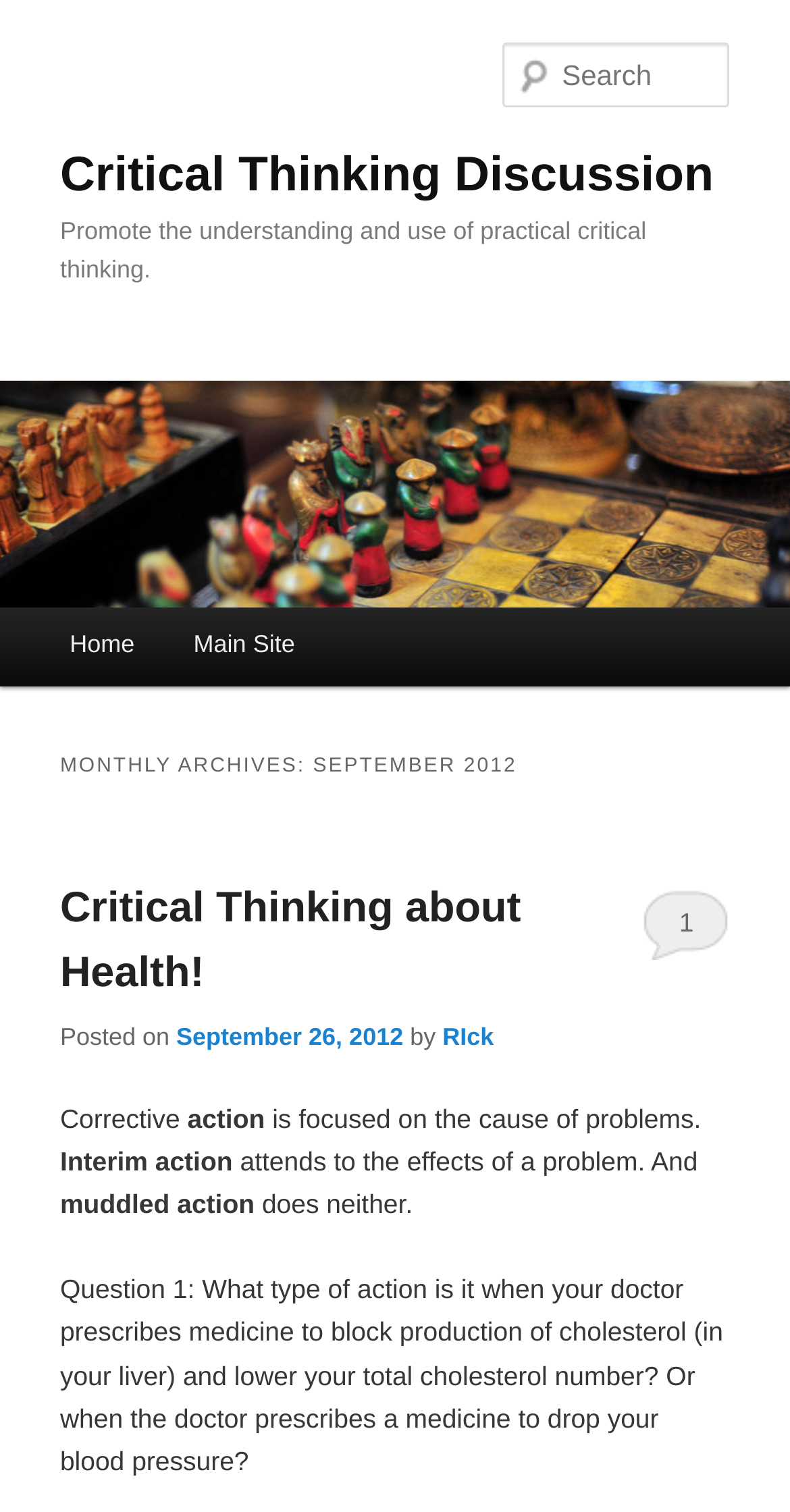Find the bounding box coordinates of the clickable area that will achieve the following instruction: "Read the post 'Critical Thinking about Health!'".

[0.076, 0.586, 0.659, 0.659]